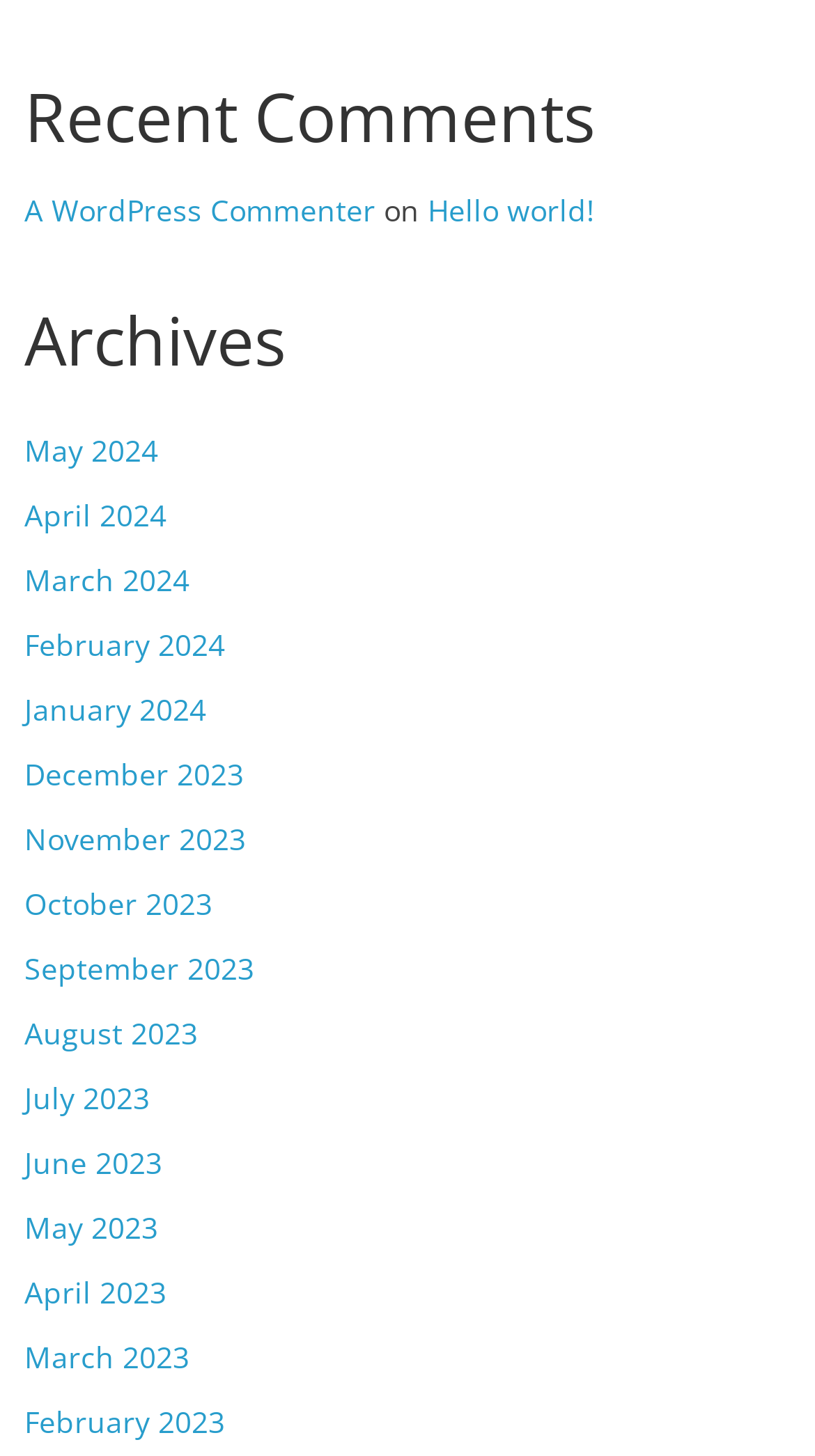Provide the bounding box coordinates in the format (top-left x, top-left y, bottom-right x, bottom-right y). All values are floating point numbers between 0 and 1. Determine the bounding box coordinate of the UI element described as: November 2023

[0.03, 0.563, 0.302, 0.59]